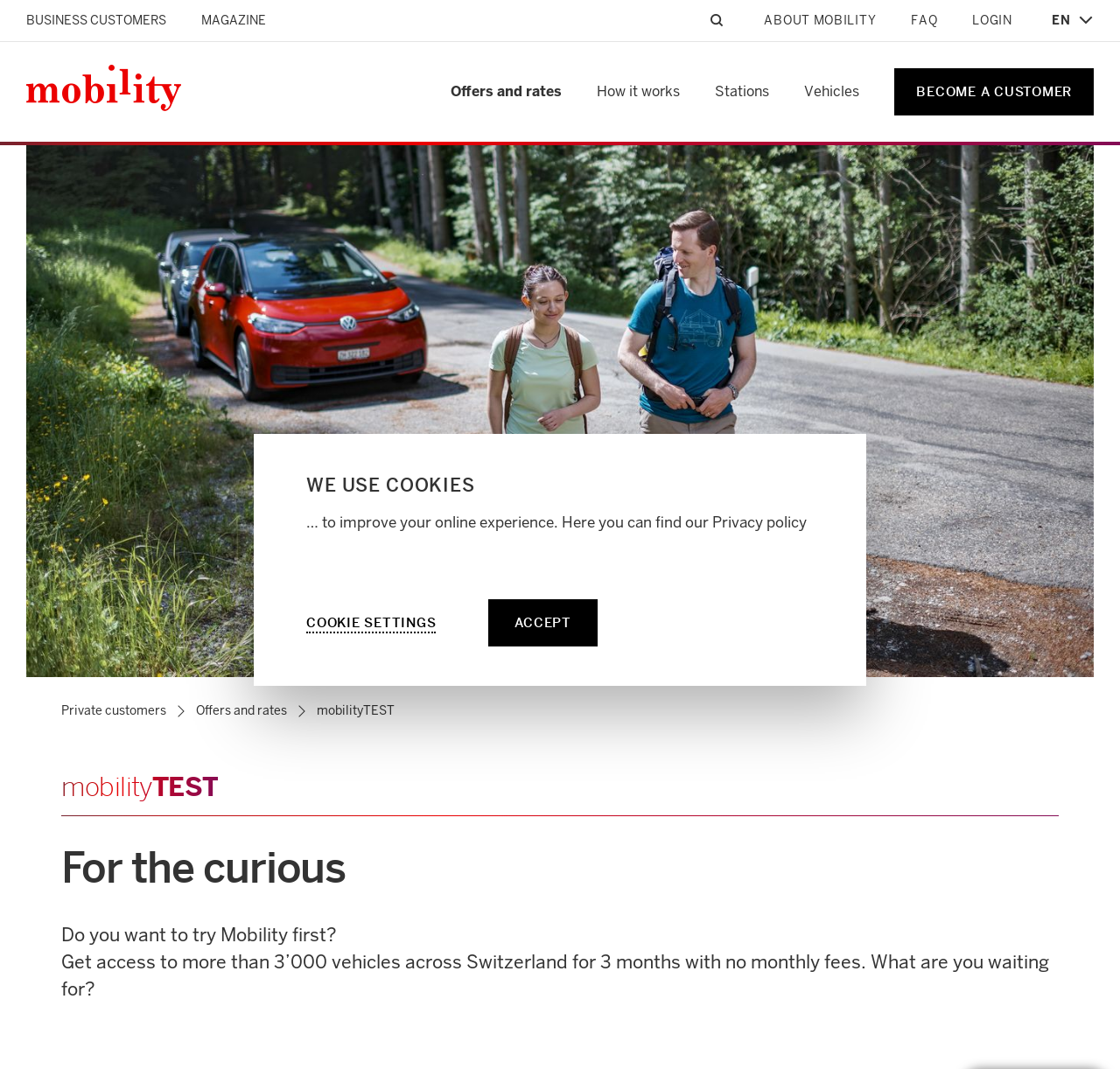Provide a thorough summary of the webpage.

This webpage is about mobilityTEST, a carsharing service. At the top left corner, there is a link to the homepage. Next to it, there are several links to different sections of the website, including "Offers and rates", "How it works", "Stations", and "Vehicles". On the top right corner, there are links to "BUSINESS CUSTOMERS", "MAGAZINE", and "ABOUT MOBILITY", as well as a search icon and links to "FAQ" and "LOGIN".

Below these links, there is a large image that spans almost the entire width of the page. Above the image, there are links to switch between different languages, including English, German, French, and Italian.

On the left side of the image, there are links to "Private customers" and "Offers and rates". The text "mobilityTEST" is displayed prominently above a heading that reads "For the curious". Below the heading, there is a paragraph of text that invites users to try Mobility for three months with no monthly fees.

At the bottom of the page, there is a notice about the use of cookies to improve the online experience. Users can click on "ACCEPT" to agree to the use of cookies or "COOKIE SETTINGS" to customize their preferences.